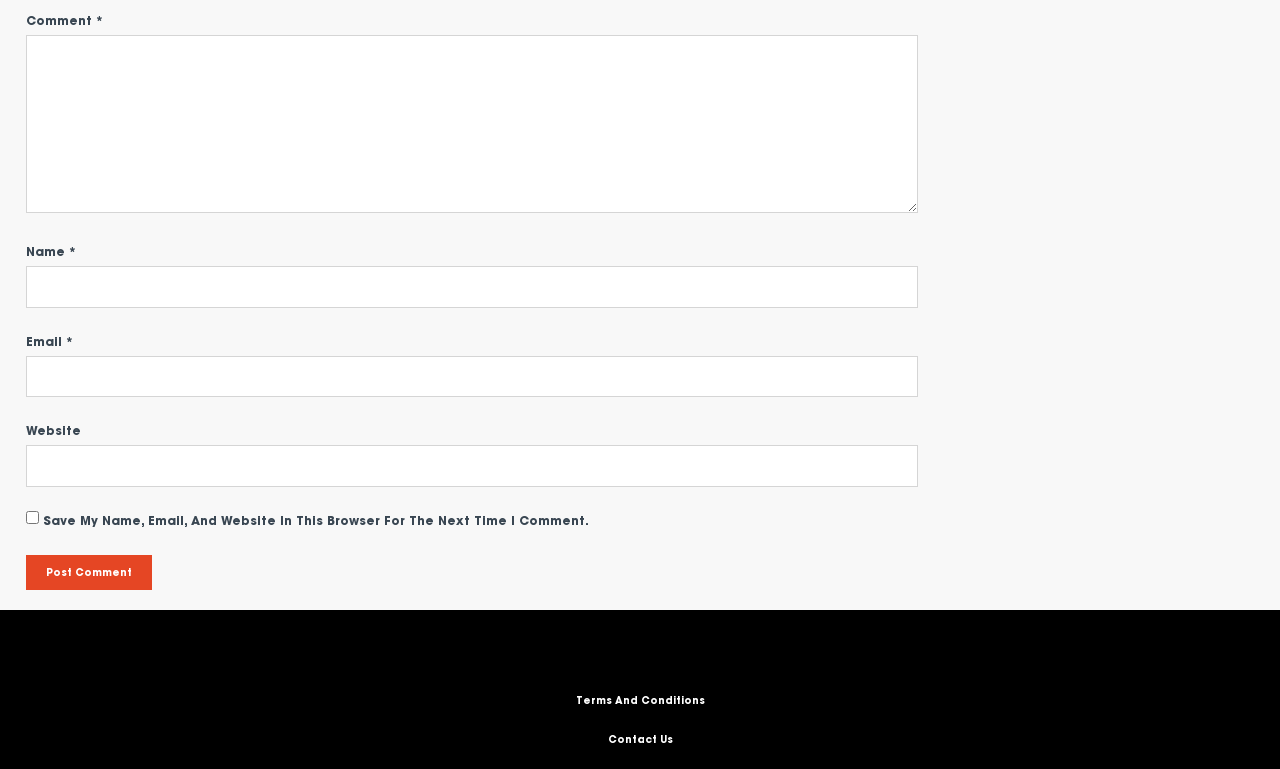Is the 'Email' text box required? From the image, respond with a single word or brief phrase.

Yes